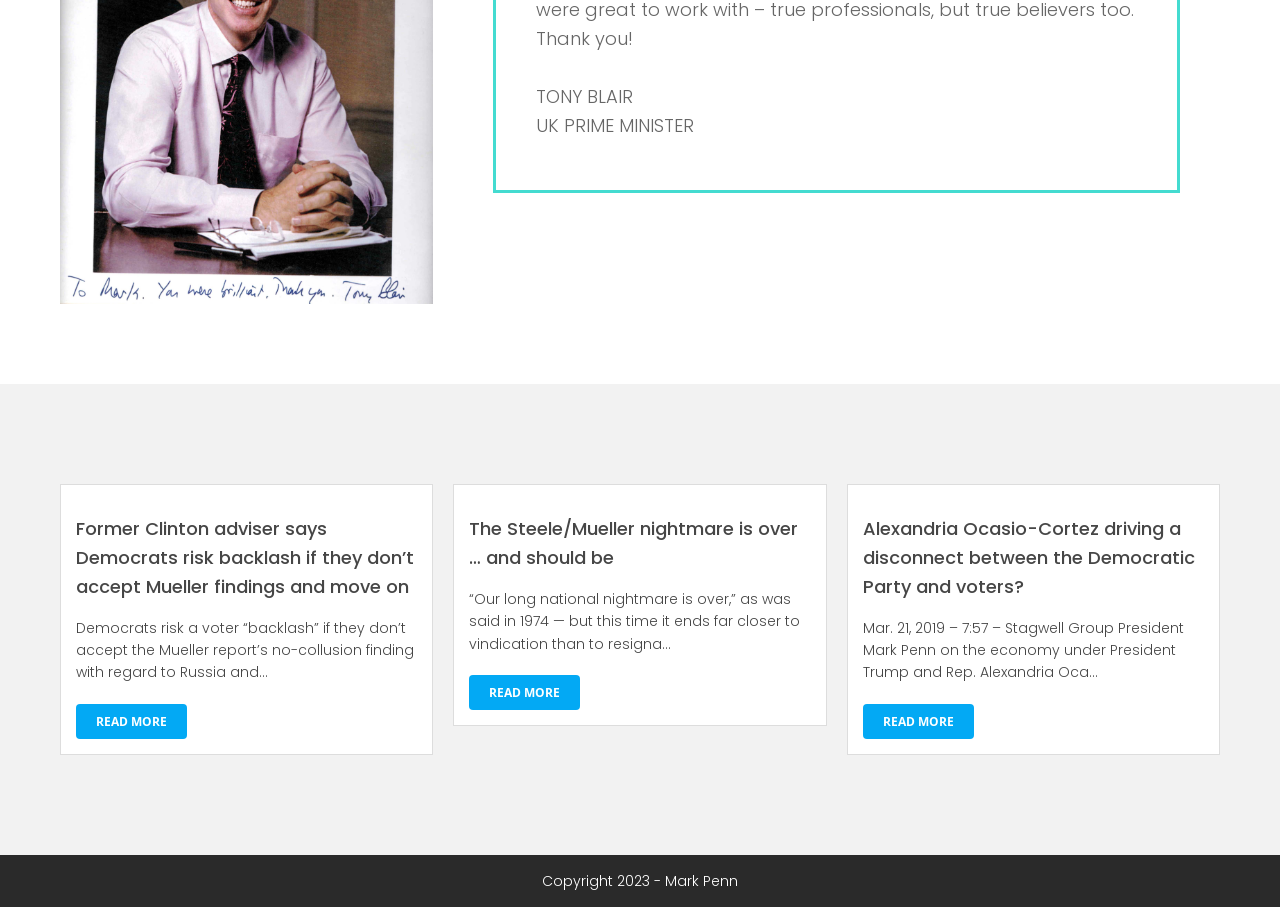Please provide the bounding box coordinate of the region that matches the element description: Read More. Coordinates should be in the format (top-left x, top-left y, bottom-right x, bottom-right y) and all values should be between 0 and 1.

[0.367, 0.744, 0.453, 0.783]